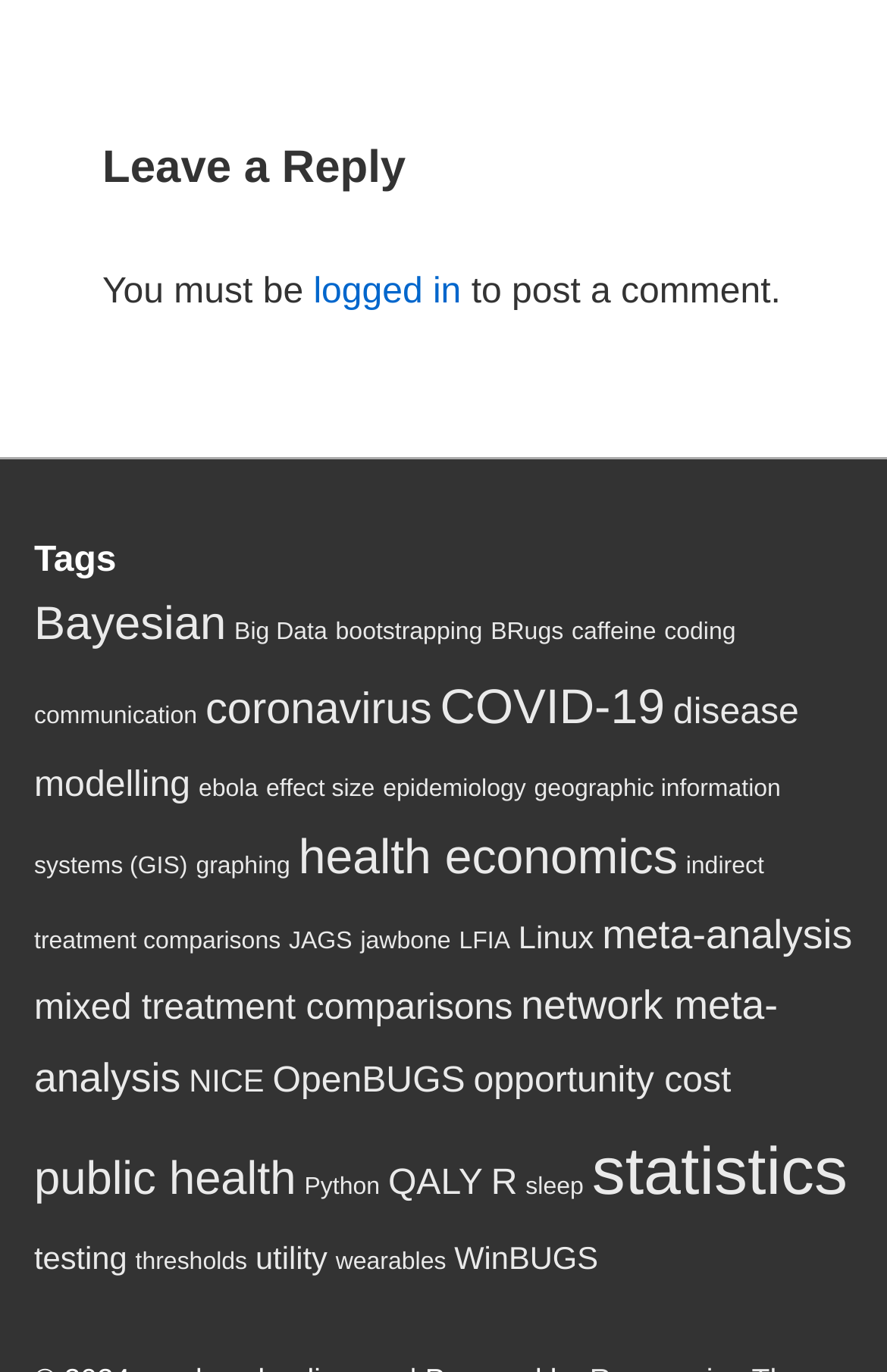How many tags are listed on this webpage?
From the image, respond using a single word or phrase.

More than 20